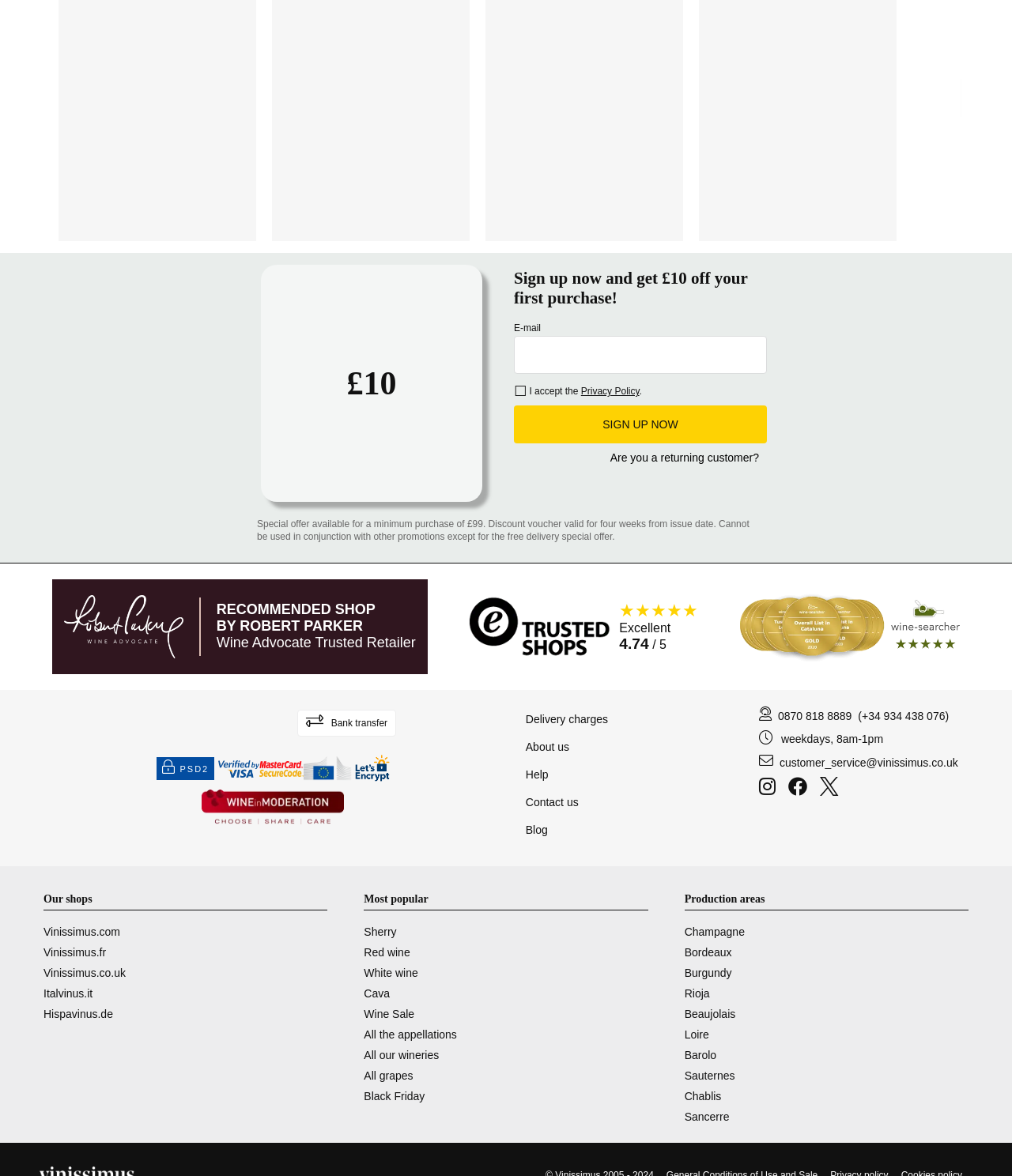Use the details in the image to answer the question thoroughly: 
What is the rating of the website?

The rating of the website is 4.74 out of 5, as indicated by the StaticText elements '4.74' and '/ 5' and the accompanying '★★★★★' rating icons.